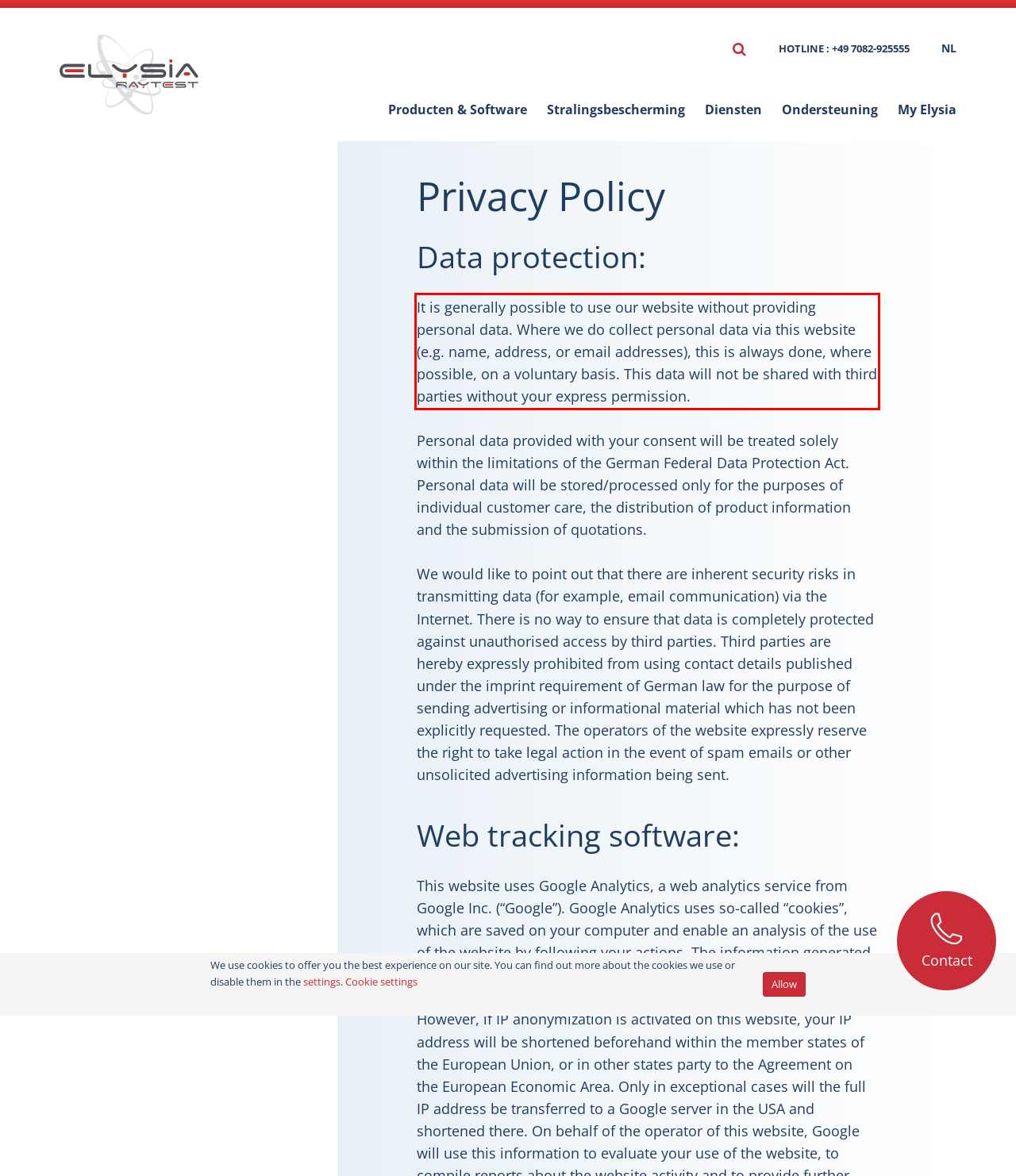You have a webpage screenshot with a red rectangle surrounding a UI element. Extract the text content from within this red bounding box.

It is generally possible to use our website without providing personal data. Where we do collect personal data via this website (e.g. name, address, or email addresses), this is always done, where possible, on a voluntary basis. This data will not be shared with third parties without your express permission.